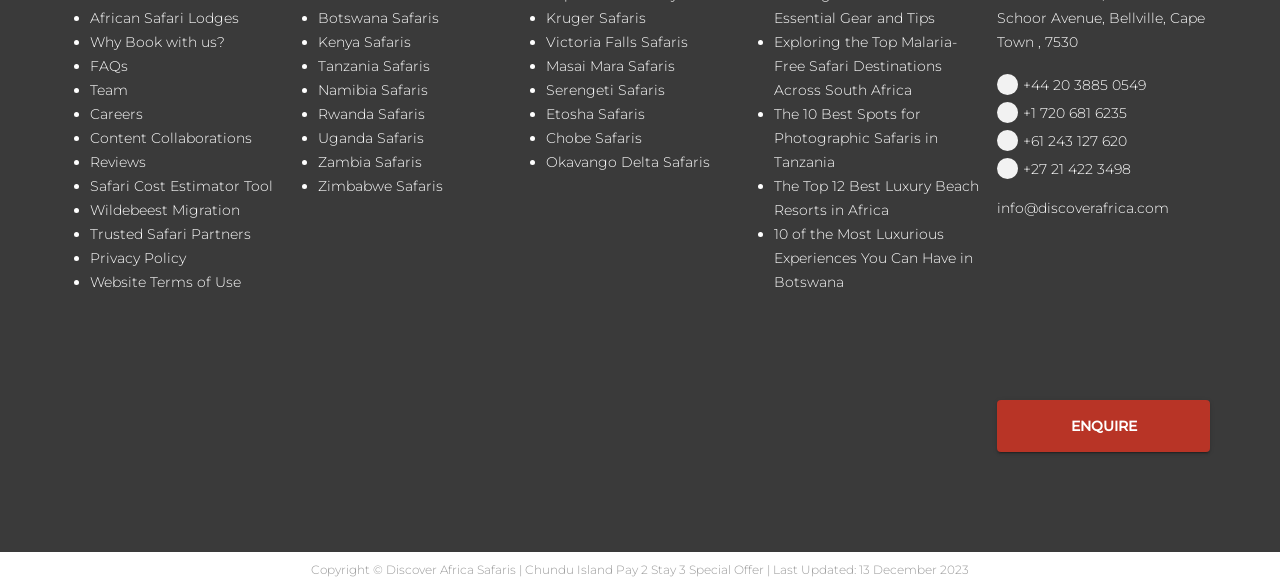Answer the following query with a single word or phrase:
How many social media icons are displayed?

4